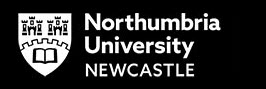Describe all the visual components present in the image.

The image features the logo of Northumbria University, located in Newcastle. The emblem prominently displays a stylized shield with a book at its center, symbolizing knowledge and academia. Above the shield, the name "Northumbria University" is presented in bold, uppercase letters, reinforcing the institution's identity and prestige. The logo's clean, modern design is set against a black background, enhancing its visibility and professionalism, and reflects the university’s commitment to education and research excellence. This logo serves as a visual representation of Northumbria University’s brand, often found on the university's official materials and web portal.